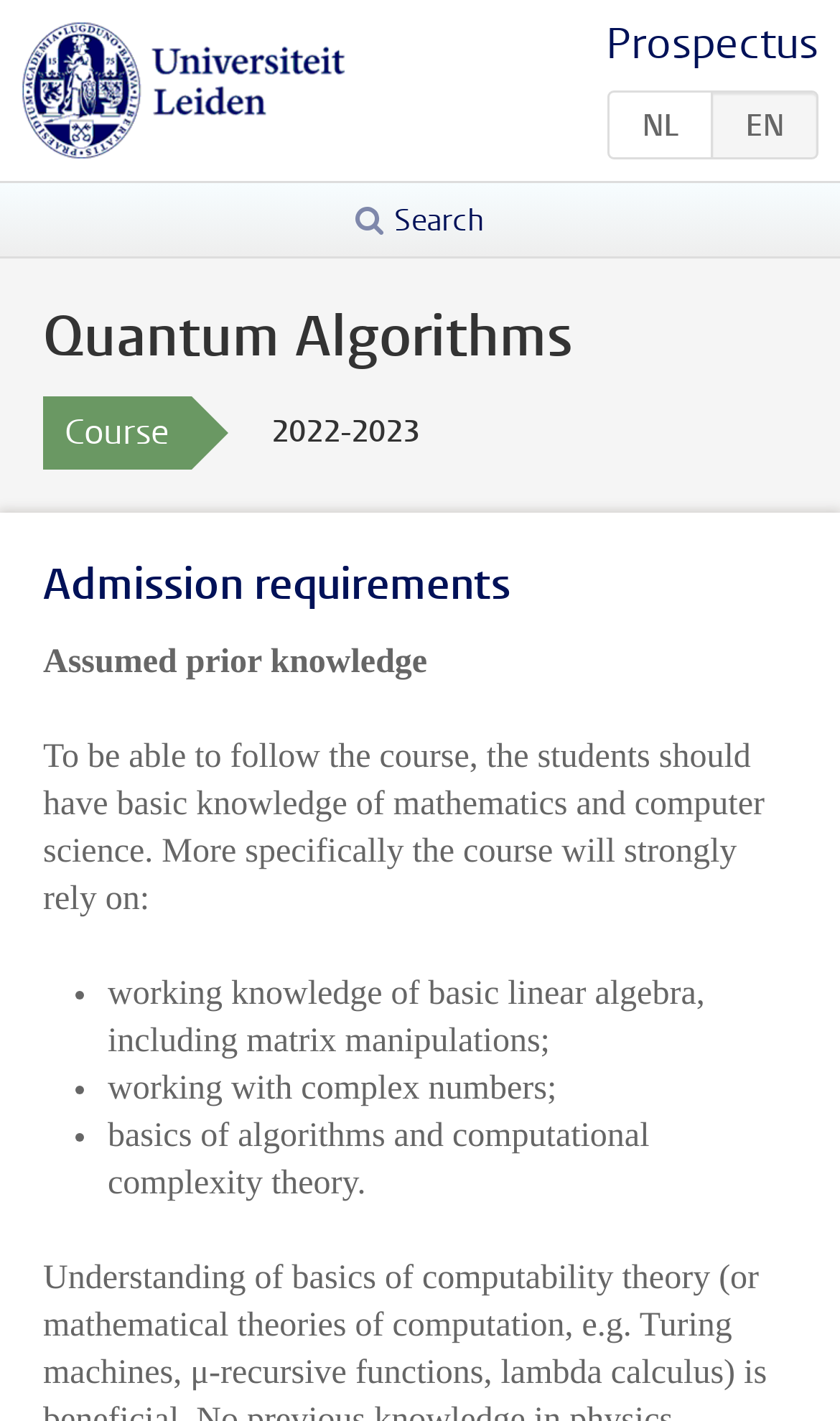Provide your answer to the question using just one word or phrase: What is the name of the university?

Universiteit Leiden